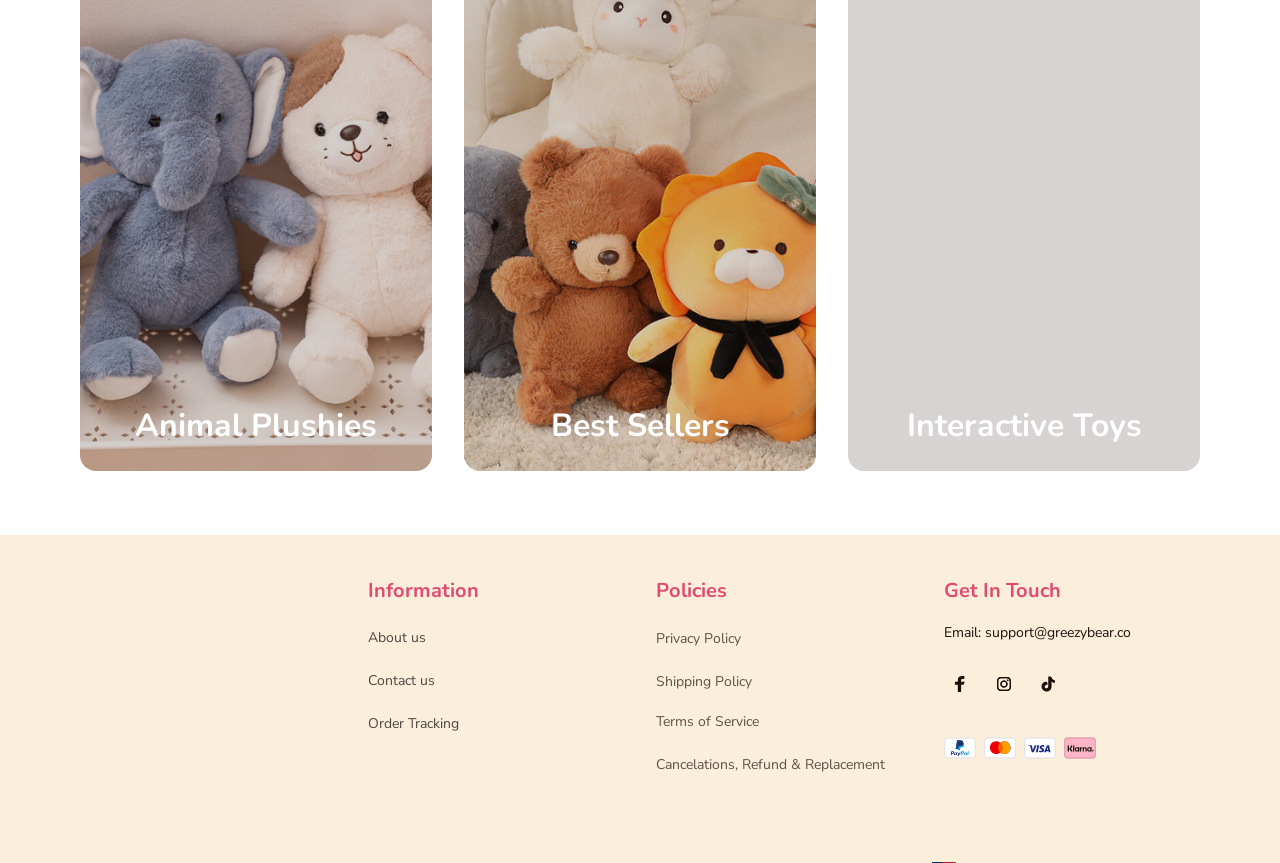Can you provide the bounding box coordinates for the element that should be clicked to implement the instruction: "Click on About us"?

[0.288, 0.72, 0.488, 0.766]